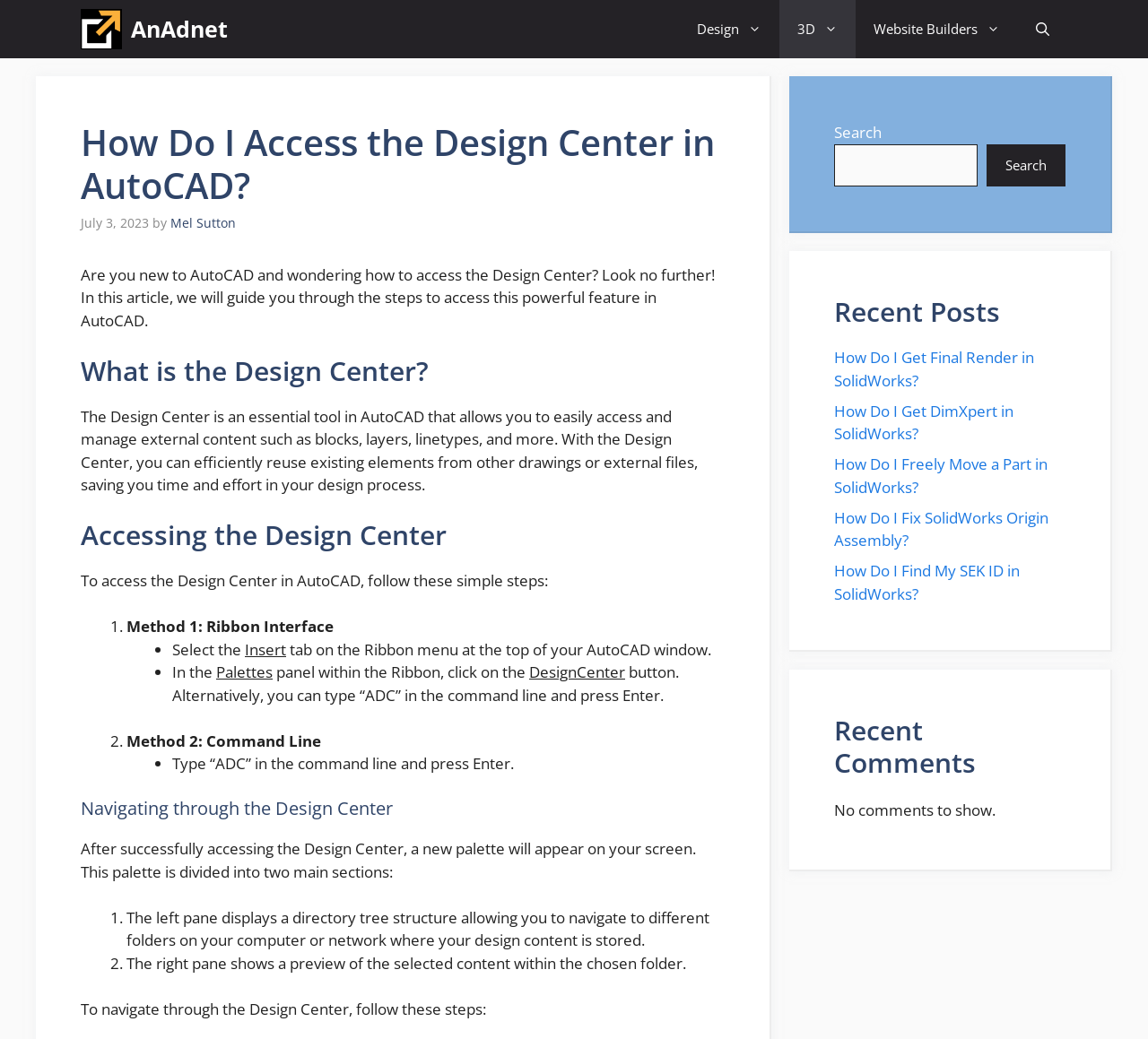What is the main heading displayed on the webpage? Please provide the text.

How Do I Access the Design Center in AutoCAD?